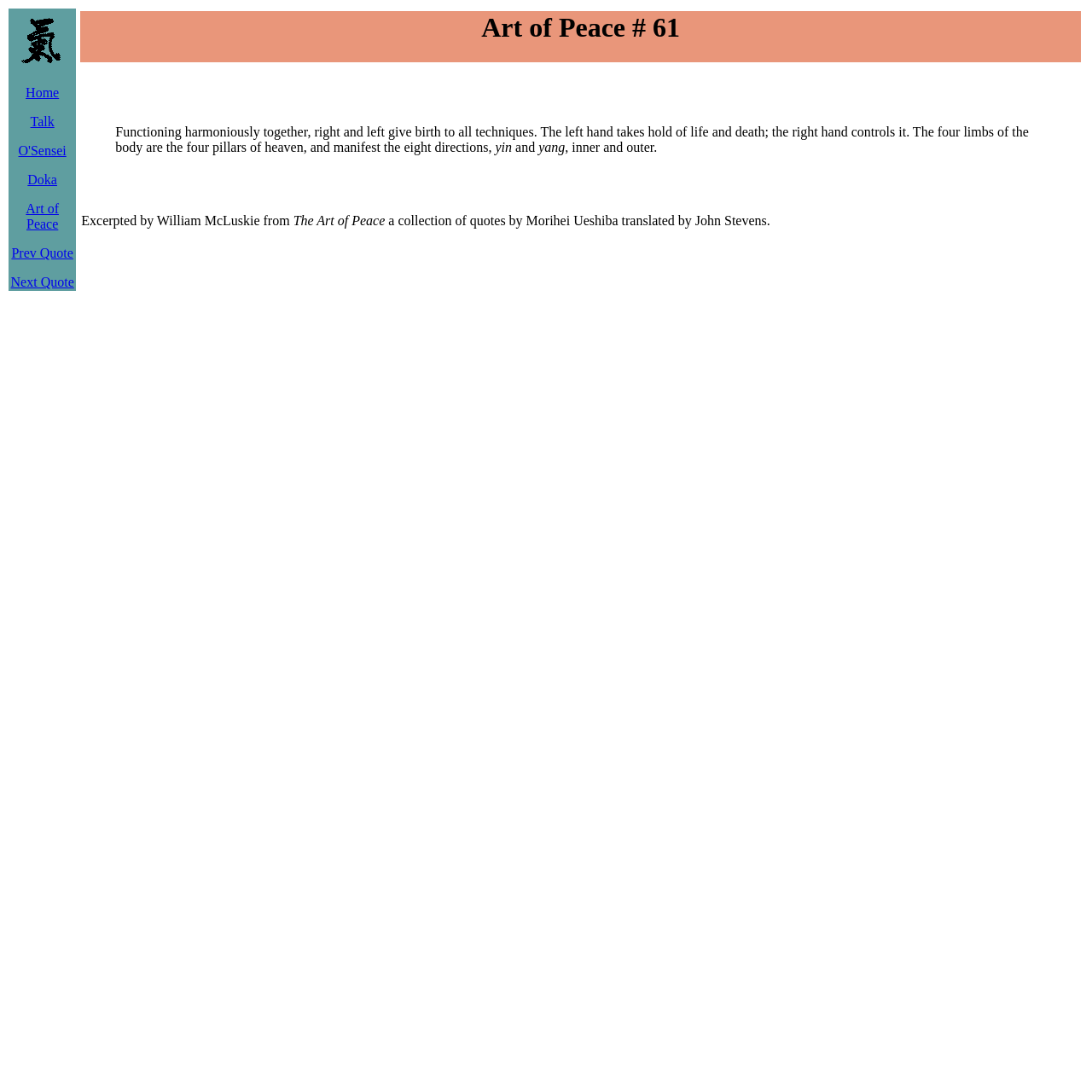Illustrate the webpage with a detailed description.

The webpage is titled "Art of Peace 61" and has a table at the top that spans almost the entire width of the page, taking up about a quarter of the page's height. Within this table, there is a row with several grid cells, each containing a link to a different page, including "Home", "Talk", "O'Sensei", "Doka", "Art of Peace", "Prev Quote", and "Next Quote". There is also an image of "aiki" at the top left corner of this row.

Below this table, there is another table that takes up most of the remaining page space. This table has two rows, with the first row containing a heading that reads "Art of Peace # 61". The second row has a grid cell that contains a blockquote with a quote from Morihei Ueshiba, which is excerpted by William McLuskie from "The Art of Peace" translated by John Stevens. The quote is about the harmony of right and left, and the balance of yin and yang. The text is divided into several static text elements, with the quote itself taking up most of the space.

There are a total of 7 links on the page, all of which are located at the top, and 1 image, which is also at the top. The rest of the page is dedicated to the quote and its attribution.